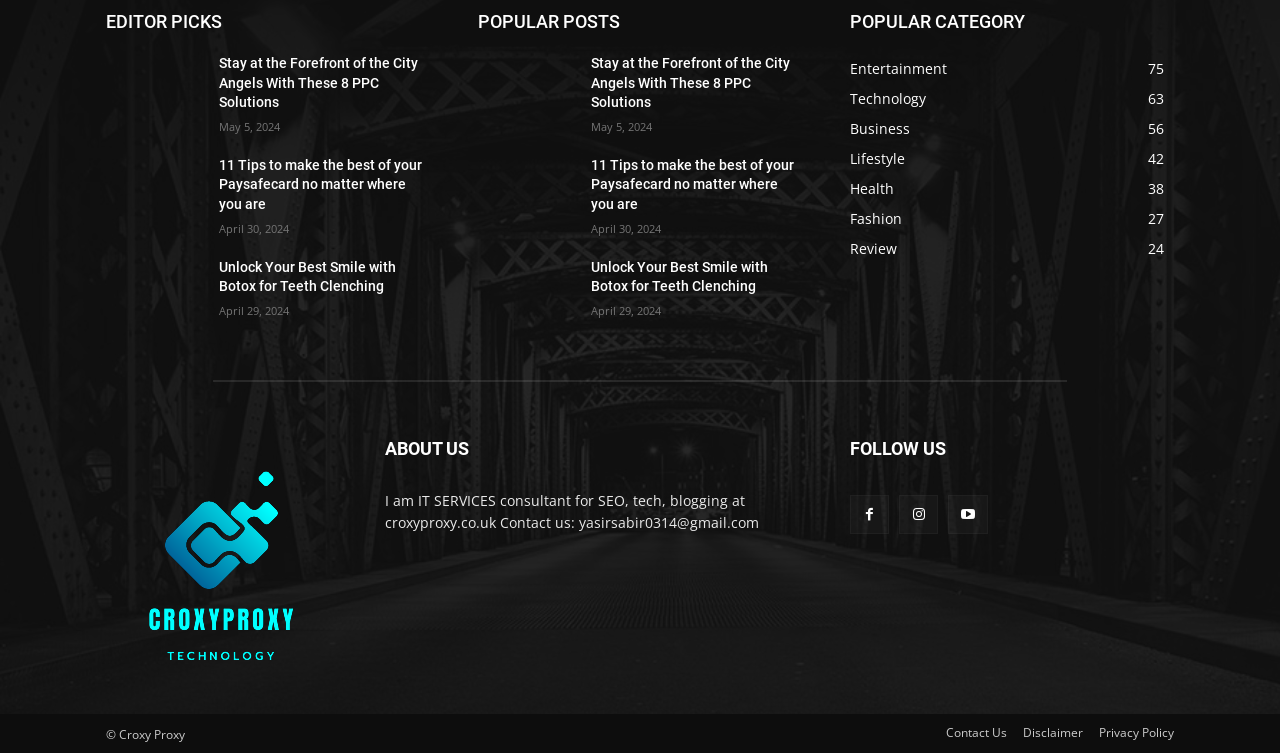Provide the bounding box coordinates of the area you need to click to execute the following instruction: "Read 'Stay at the Forefront of the City Angels With These 8 PPC Solutions'".

[0.171, 0.072, 0.336, 0.15]